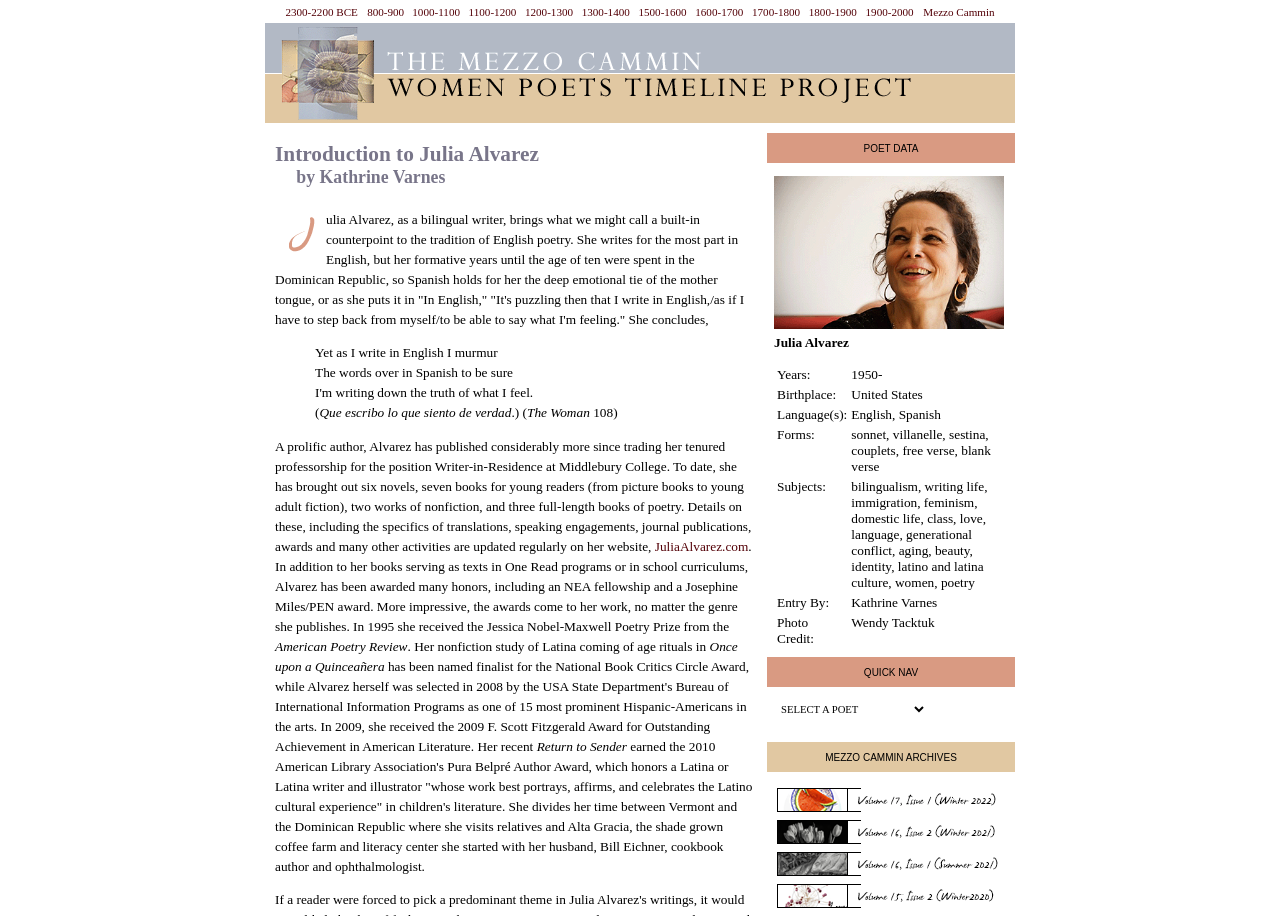Highlight the bounding box coordinates of the element you need to click to perform the following instruction: "Click the link 'Once upon a Quinceañera'."

[0.215, 0.697, 0.576, 0.735]